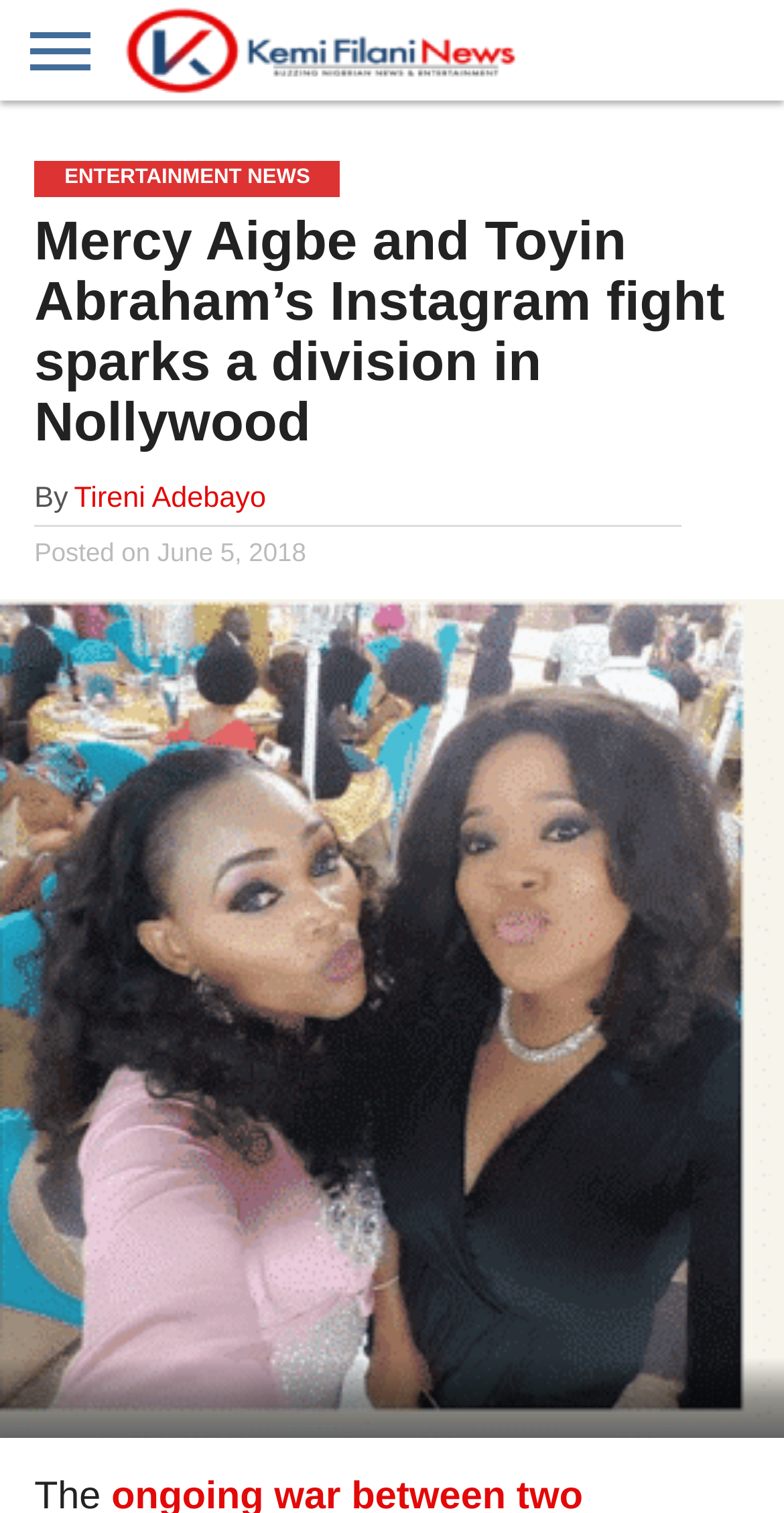Who is the author of the article? Observe the screenshot and provide a one-word or short phrase answer.

Tireni Adebayo